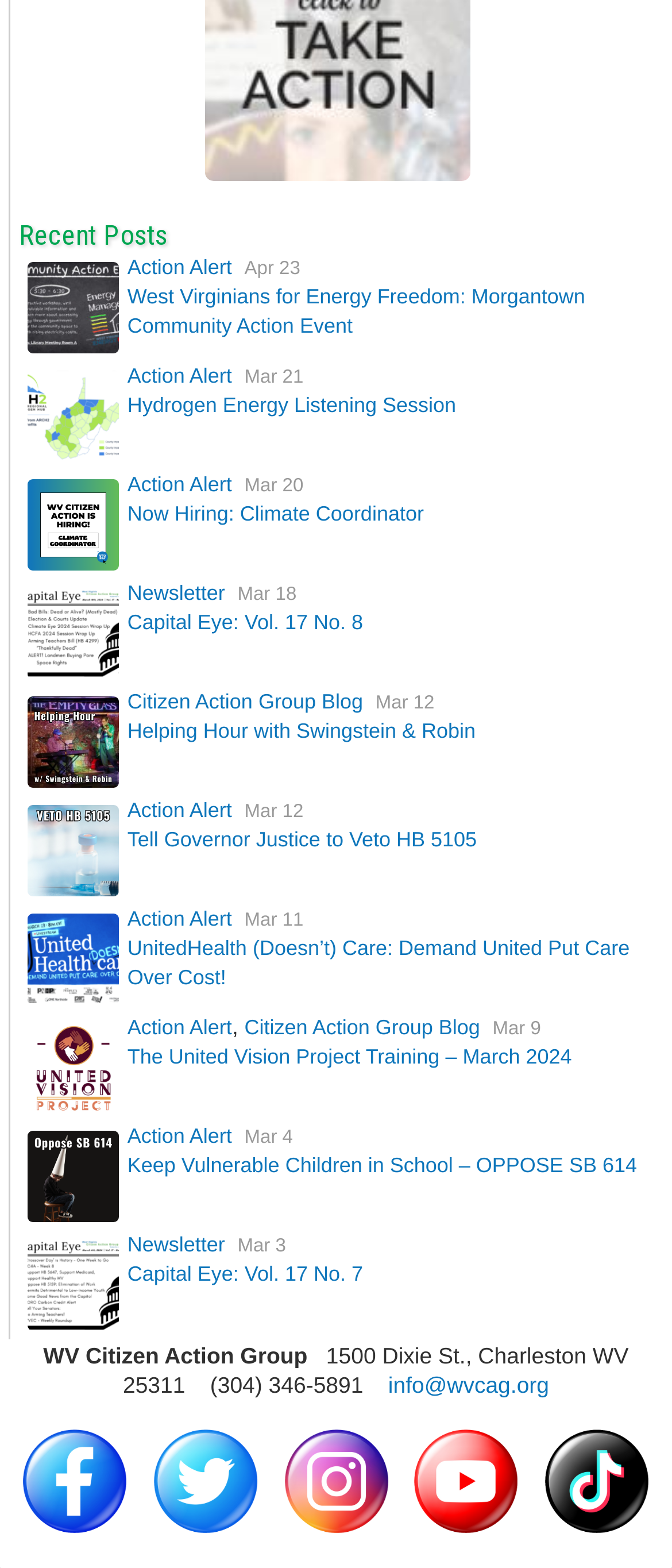Refer to the image and offer a detailed explanation in response to the question: What is the name of the organization?

I found the name of the organization by looking at the bottom of the webpage, where the contact information is provided. The text 'WV Citizen Action Group' is displayed along with the address and phone number.